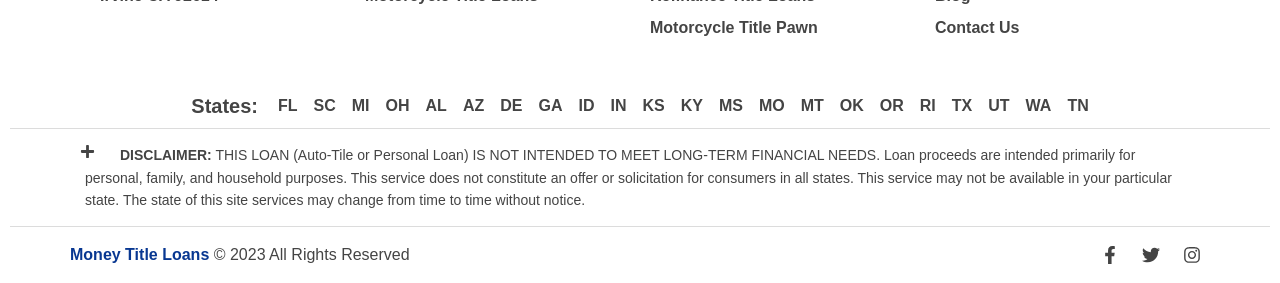Using the webpage screenshot, locate the HTML element that fits the following description and provide its bounding box: "DE".

[0.391, 0.333, 0.408, 0.418]